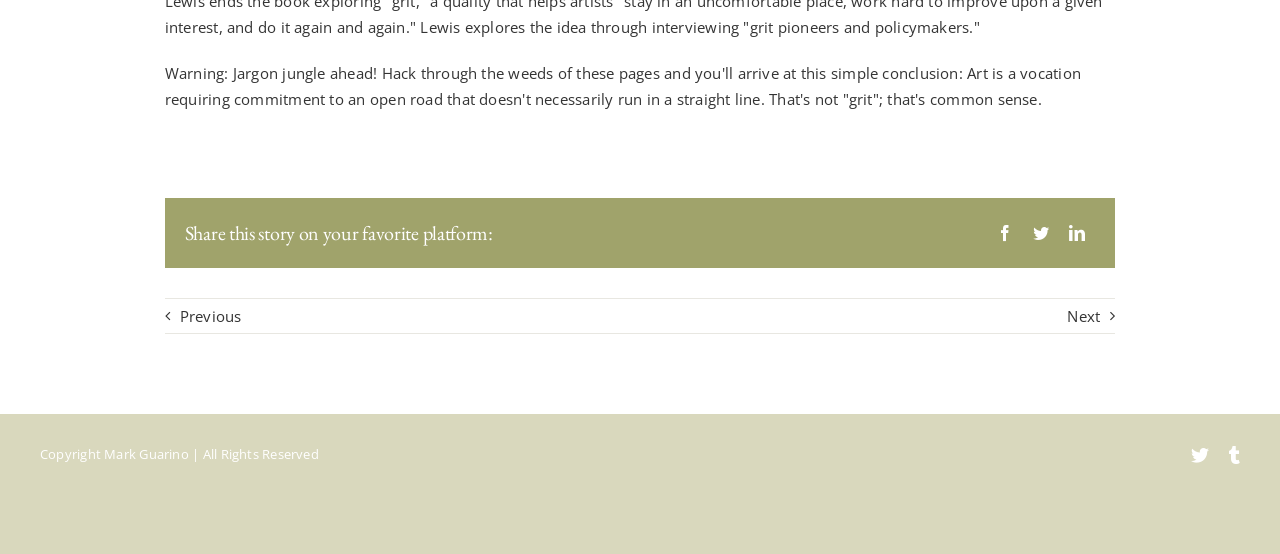What social media platforms can you share this story on?
Please provide a single word or phrase as your answer based on the screenshot.

Facebook, Twitter, LinkedIn